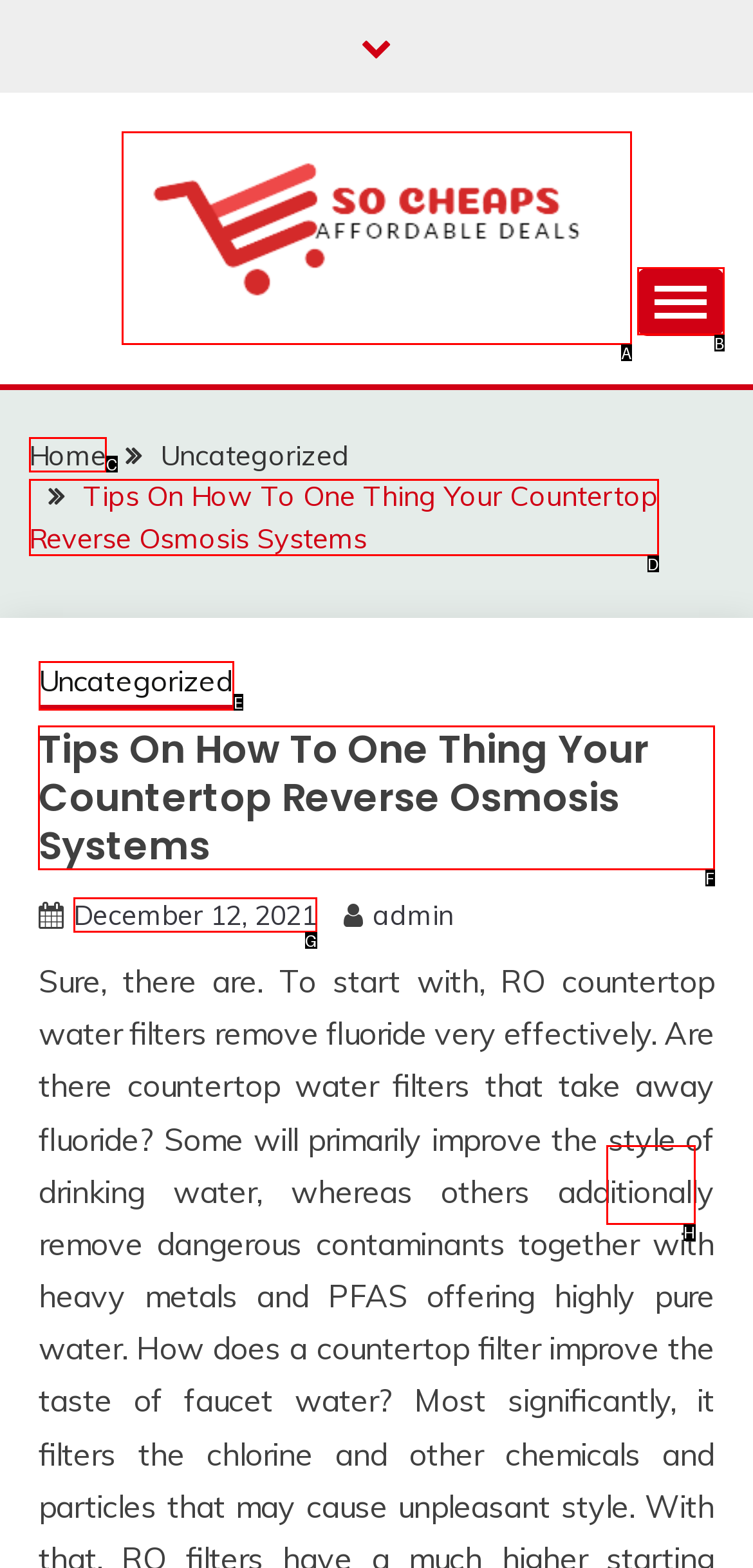Which option should I select to accomplish the task: View the 'Tips On How To One Thing Your Countertop Reverse Osmosis Systems' article? Respond with the corresponding letter from the given choices.

F